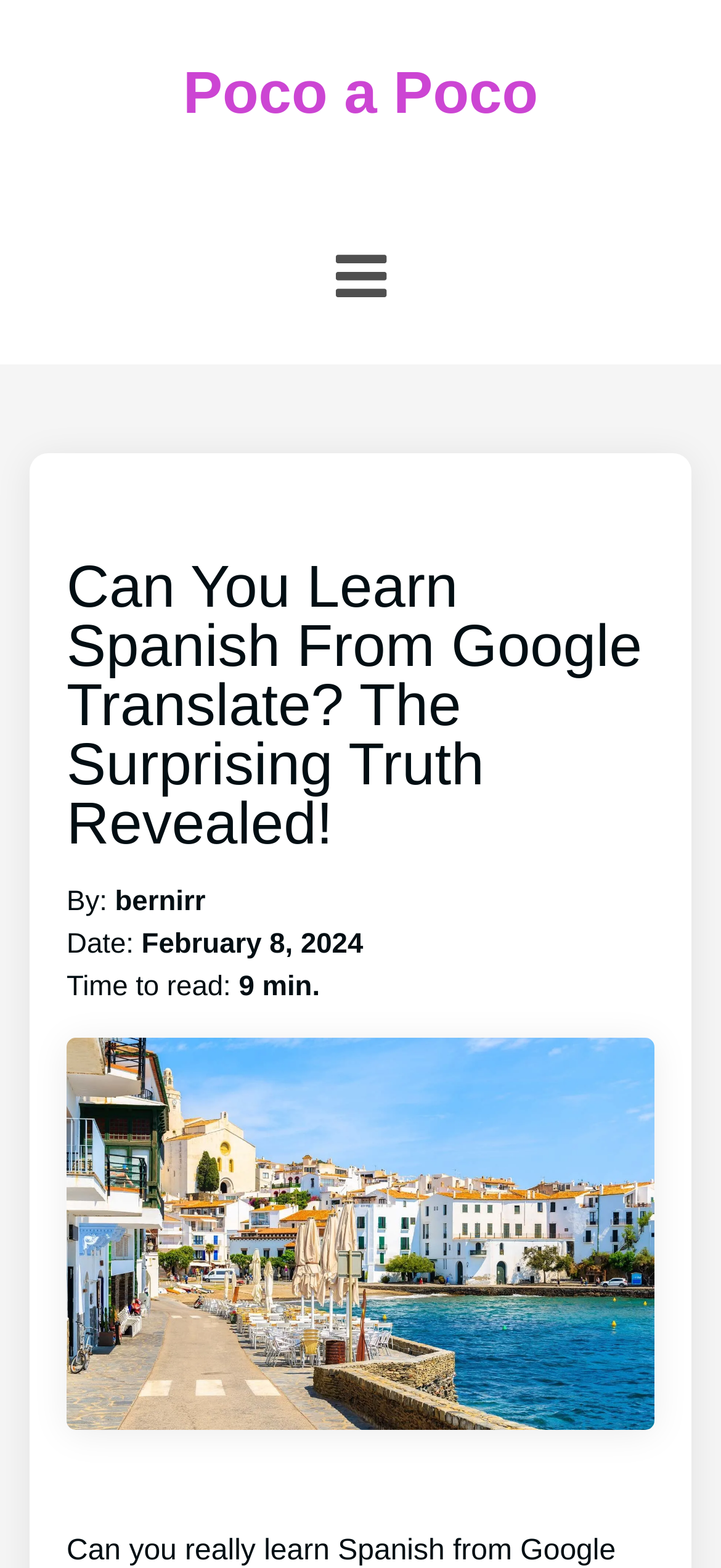Using the description "title="Mobile Navigation Menu"", predict the bounding box of the relevant HTML element.

[0.424, 0.138, 0.576, 0.214]